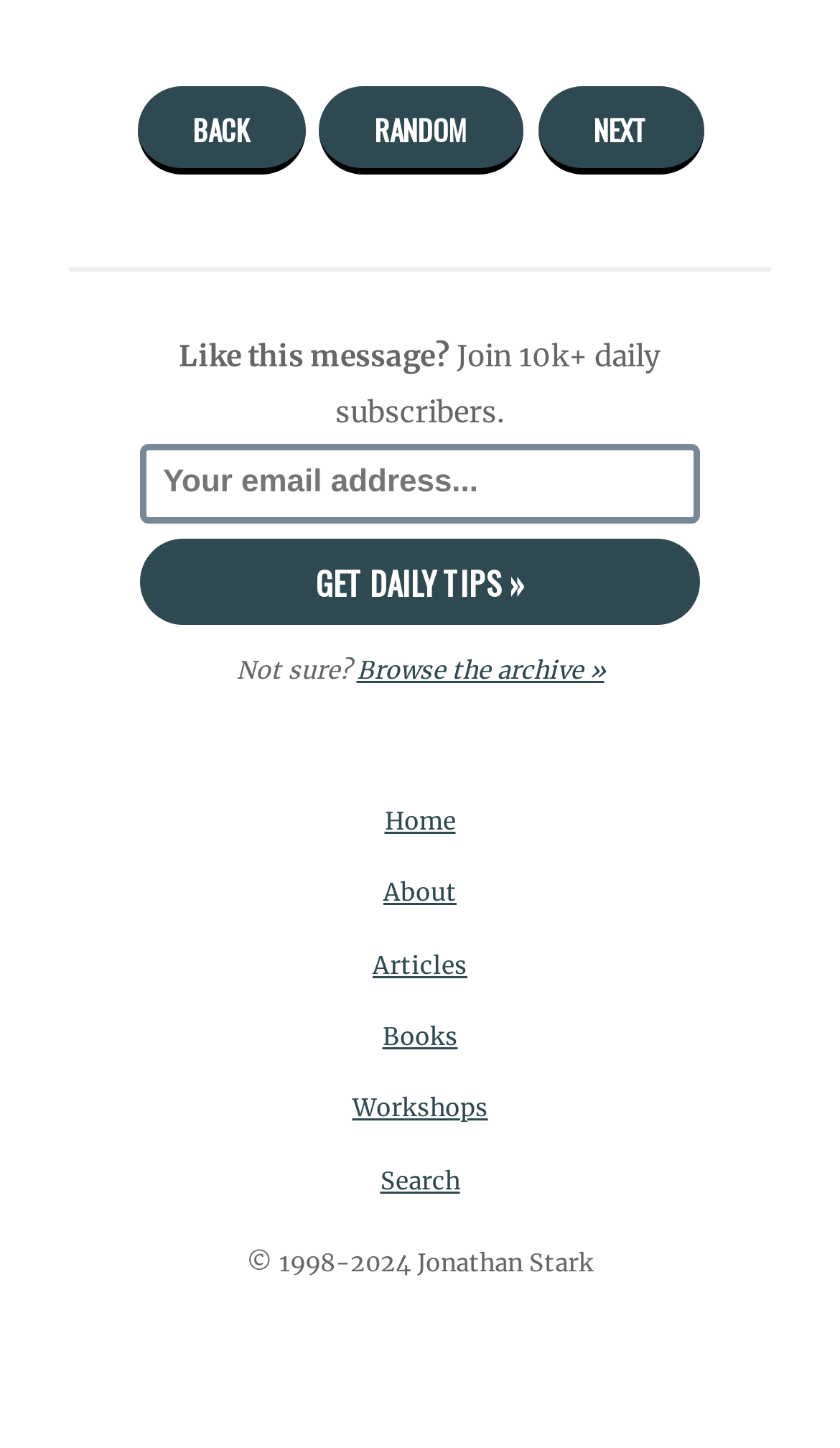Please specify the bounding box coordinates of the clickable region to carry out the following instruction: "Read about treating dry eye with Optimel Manuka Eyedrops and Gel". The coordinates should be four float numbers between 0 and 1, in the format [left, top, right, bottom].

None